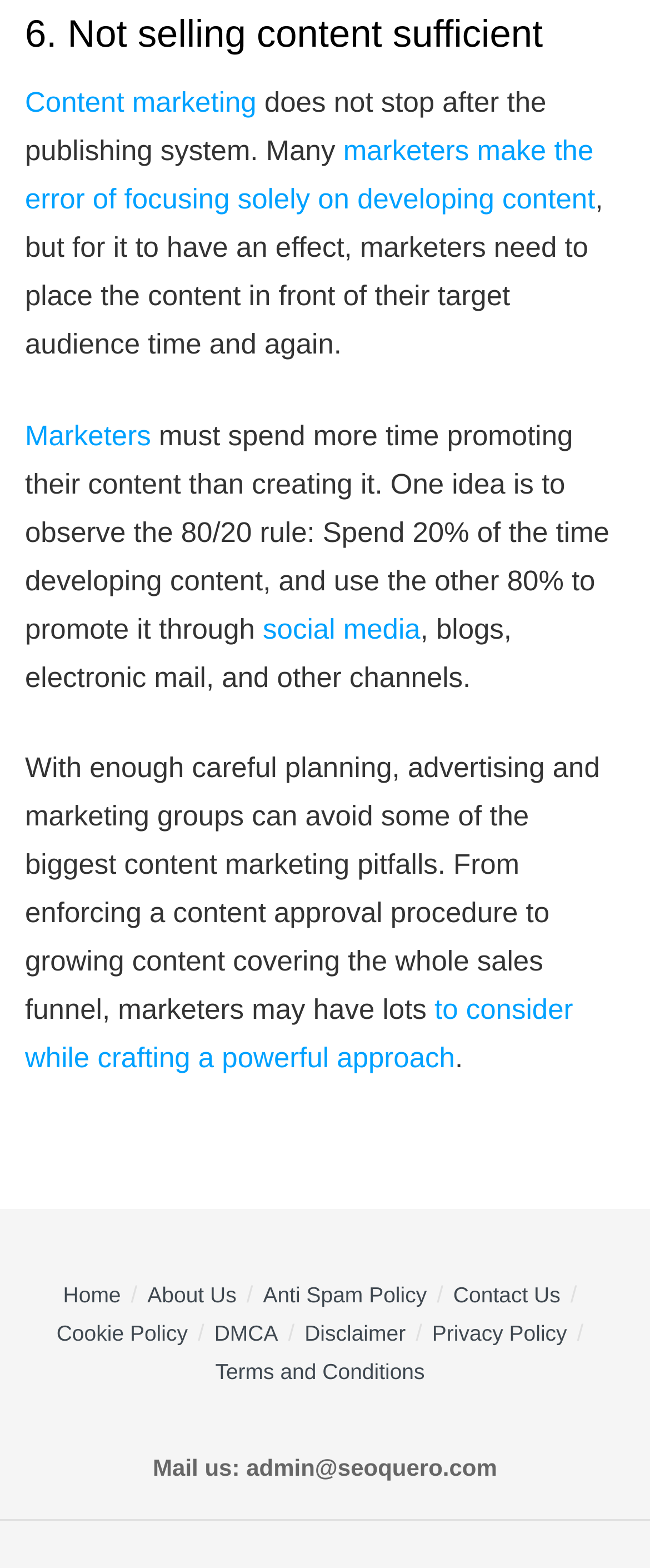What channels are mentioned for promoting content?
Use the information from the image to give a detailed answer to the question.

The webpage mentions various channels for promoting content, including social media, blogs, and electronic mail. This is evident from the static text element 'and use the other 80% to promote it through social media, blogs, electronic mail, and other channels'.